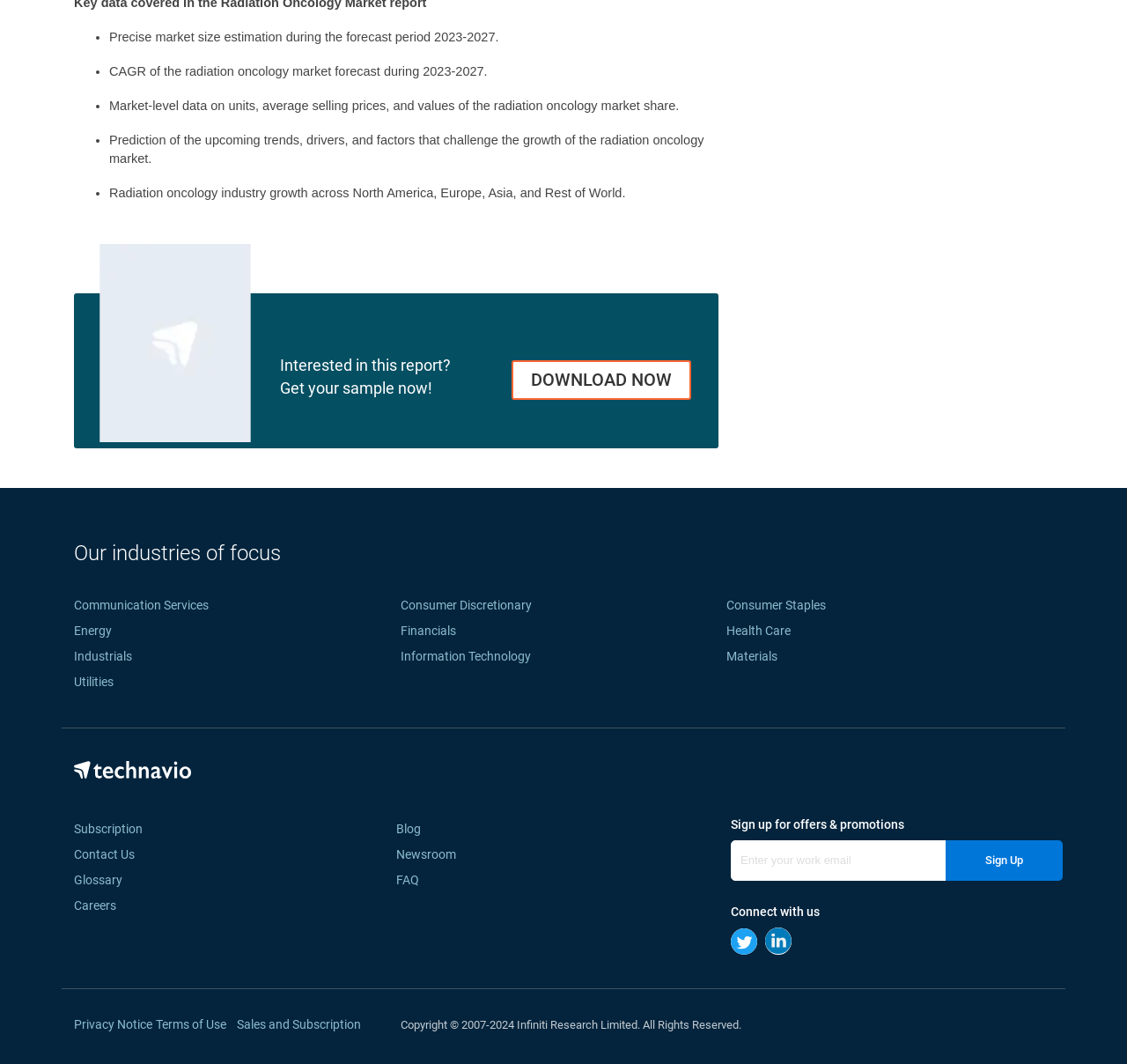Please study the image and answer the question comprehensively:
What is the purpose of the 'Get your sample now!' button?

The 'Get your sample now!' button is located near the 'Interested in this report?' text, which implies that the button is intended to allow users to download a sample of the report.